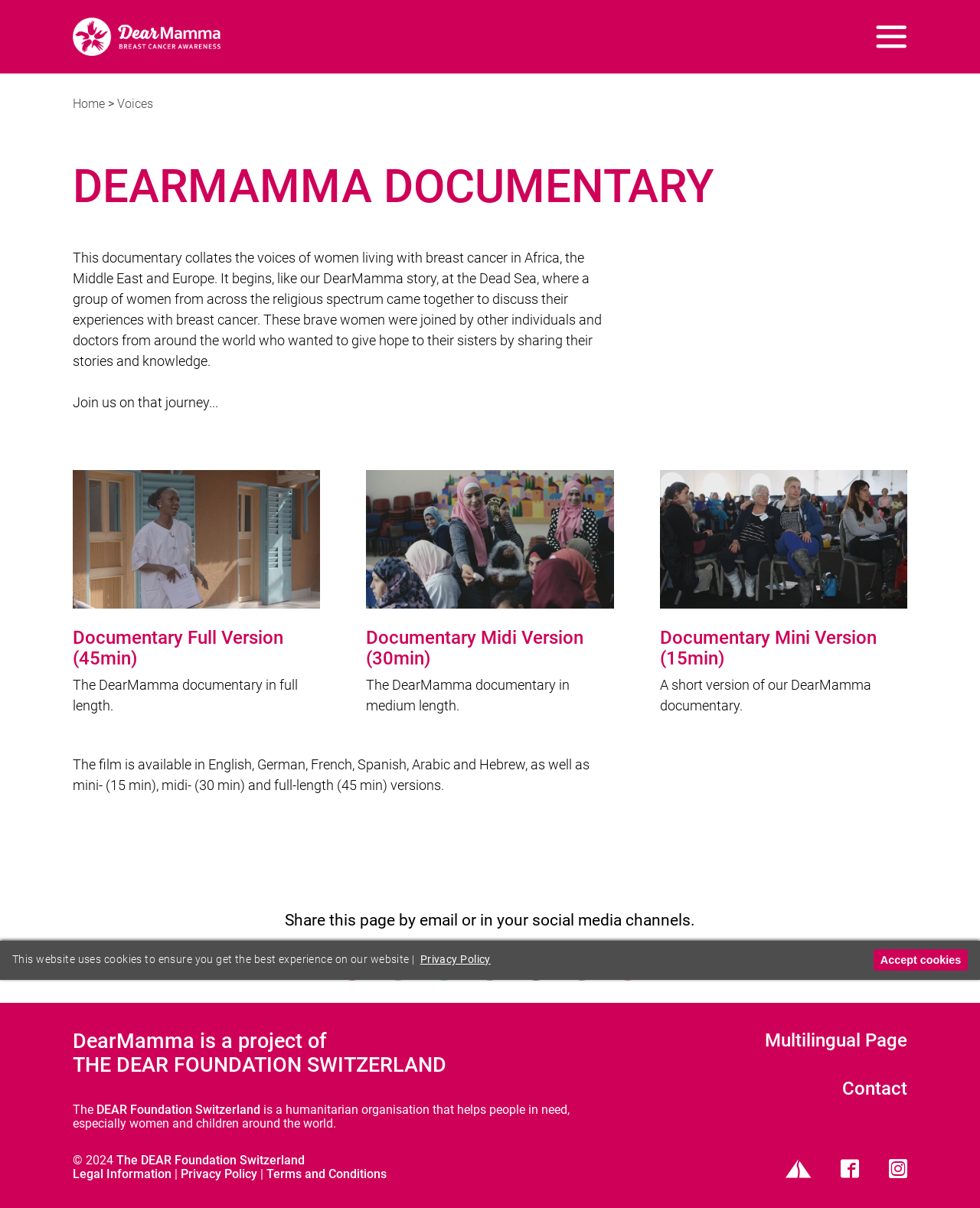What languages are the documentary available in?
From the details in the image, answer the question comprehensively.

The documentary is available in six languages: English, German, French, Spanish, Arabic, and Hebrew, as mentioned in the text on the webpage.